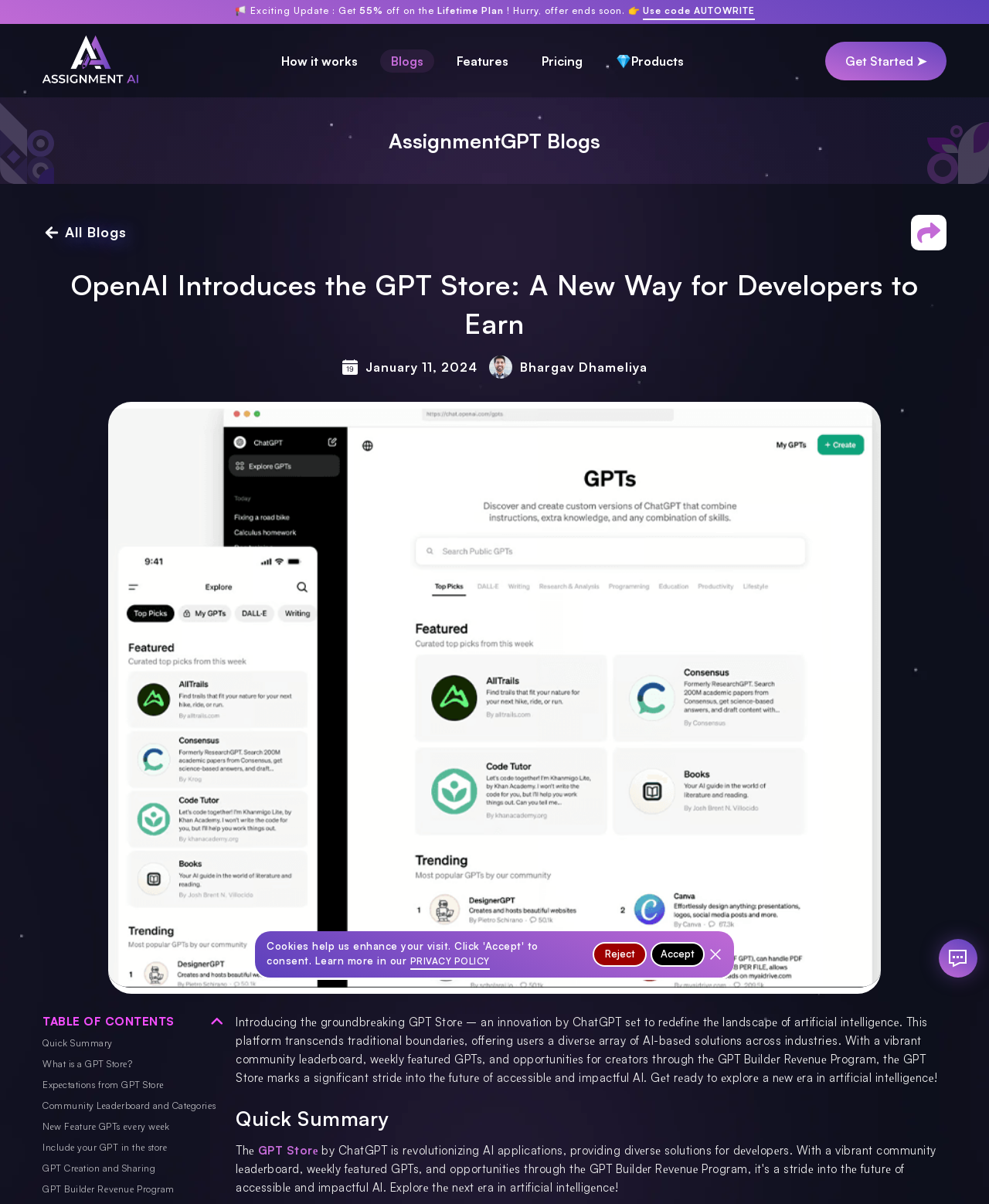Determine and generate the text content of the webpage's headline.

OpenAI Introduces the GPT Store: A New Way for Developers to Earn